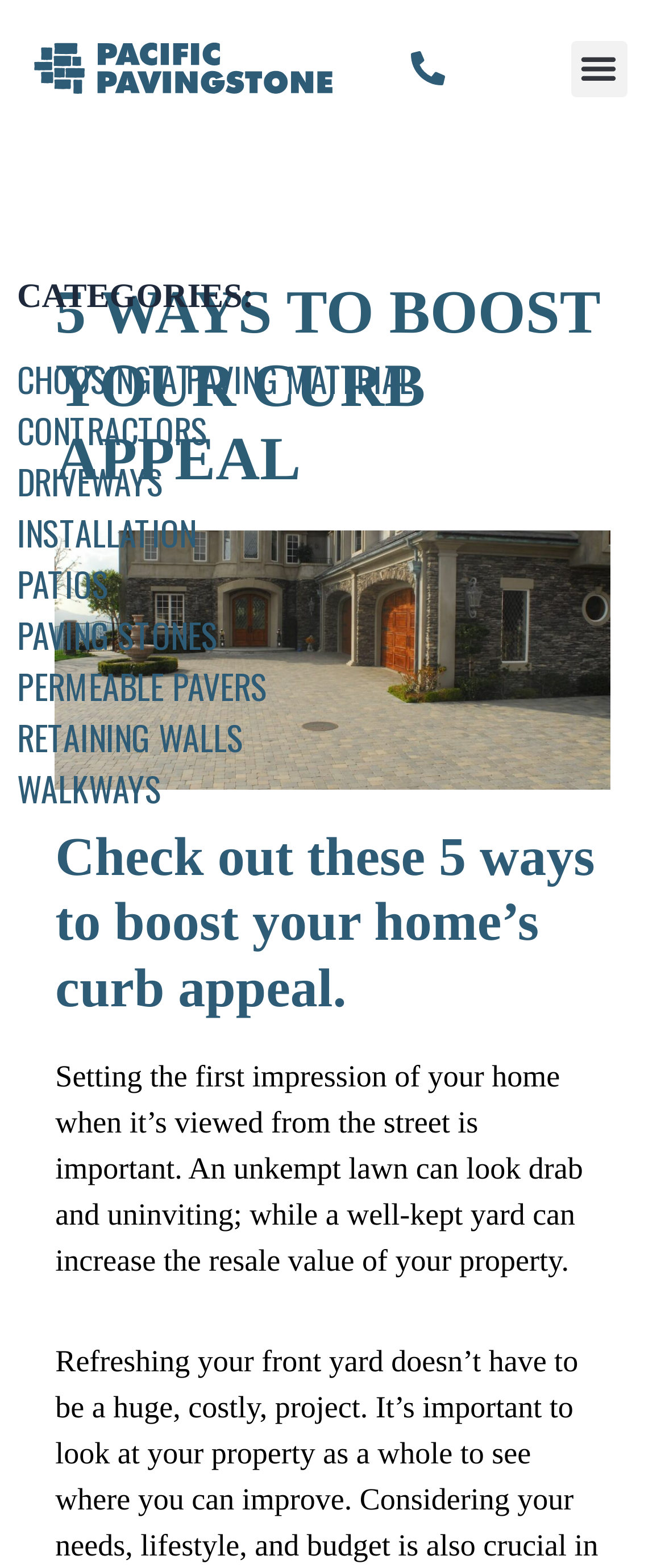Determine the title of the webpage and give its text content.

5 WAYS TO BOOST YOUR CURB APPEAL